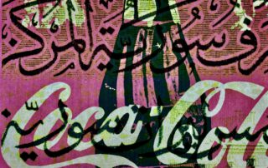Present a detailed portrayal of the image.

The image features a vibrant montage that creatively combines elements of Arabic calligraphy and Western advertising. At the center, the iconic Coca-Cola logo is prominently displayed, juxtaposed against an intricately designed background filled with ornate Arabic script. The bright colors and overlapping texts evoke a sense of cultural interplay, highlighting the relationship between traditional scripts and modern commercial imagery. This visual collage might be seen as a commentary on globalization and the merging of different cultural identities, where distinct styles not only coexist but also enhance one another. The artwork invites viewers to reflect on the significance of language and branding in contemporary society.